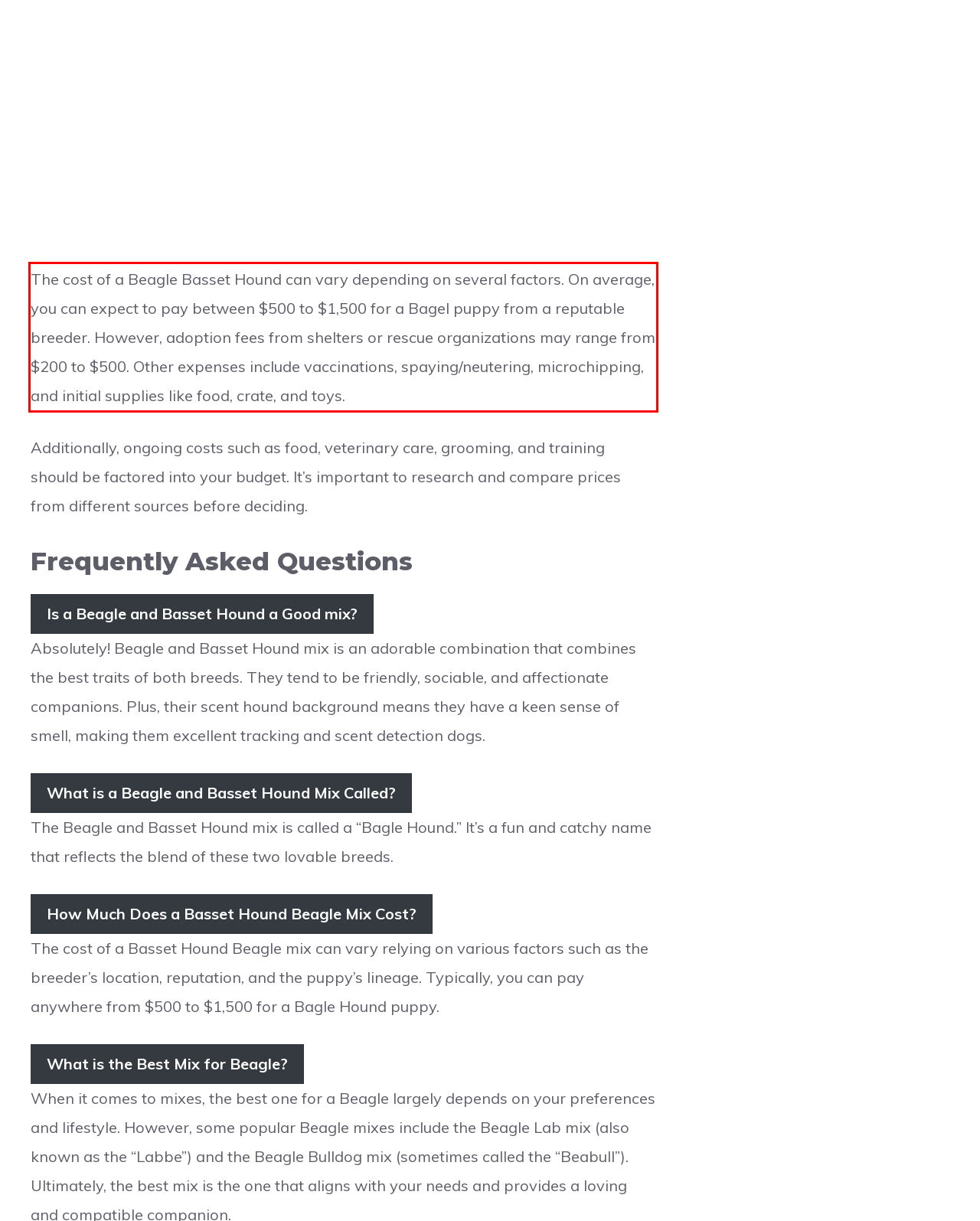Within the screenshot of the webpage, locate the red bounding box and use OCR to identify and provide the text content inside it.

The cost of a Beagle Basset Hound can vary depending on several factors. On average, you can expect to pay between $500 to $1,500 for a Bagel puppy from a reputable breeder. However, adoption fees from shelters or rescue organizations may range from $200 to $500. Other expenses include vaccinations, spaying/neutering, microchipping, and initial supplies like food, crate, and toys.